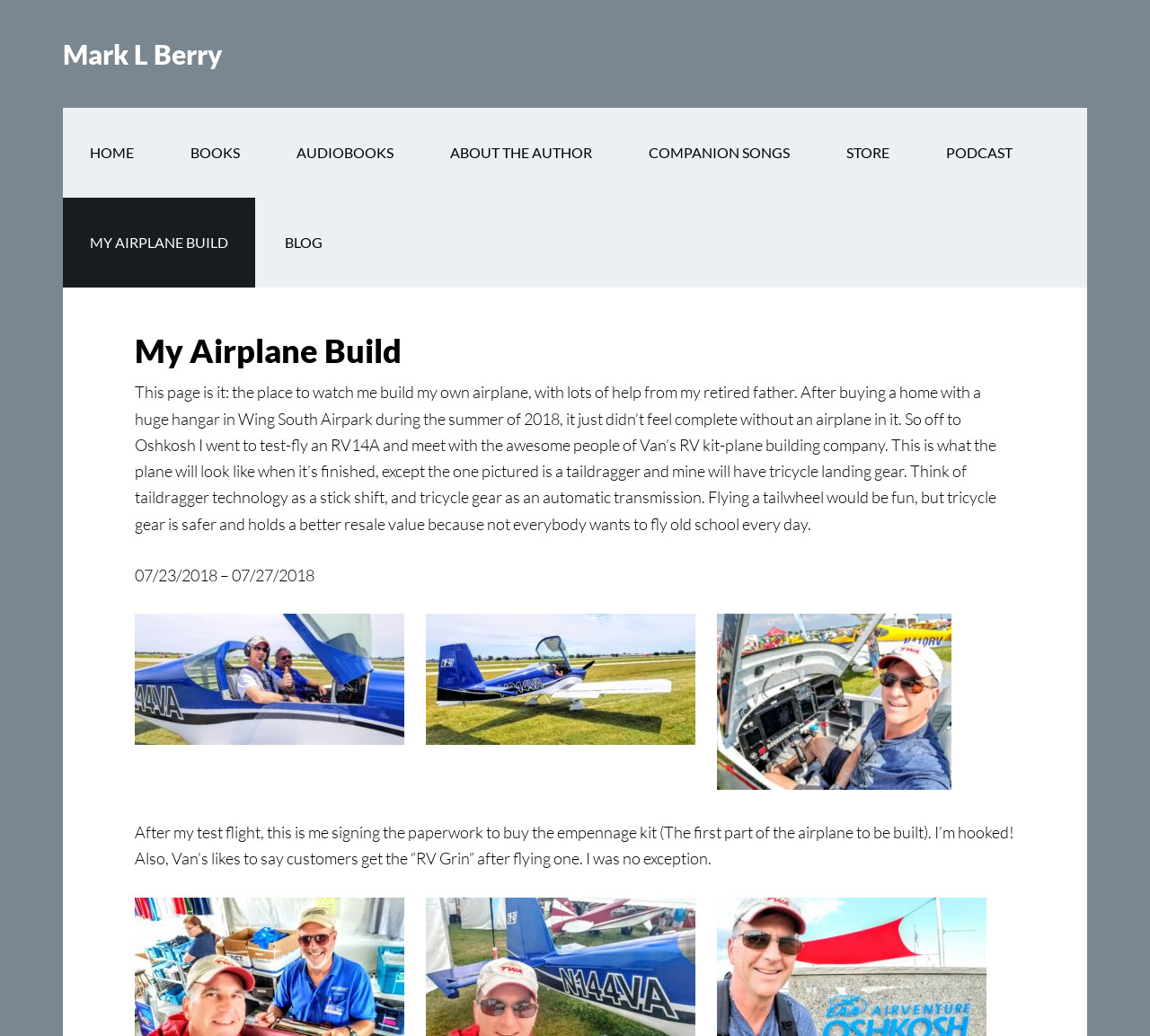Find the bounding box coordinates of the clickable area that will achieve the following instruction: "visit about the author page".

[0.368, 0.104, 0.538, 0.191]